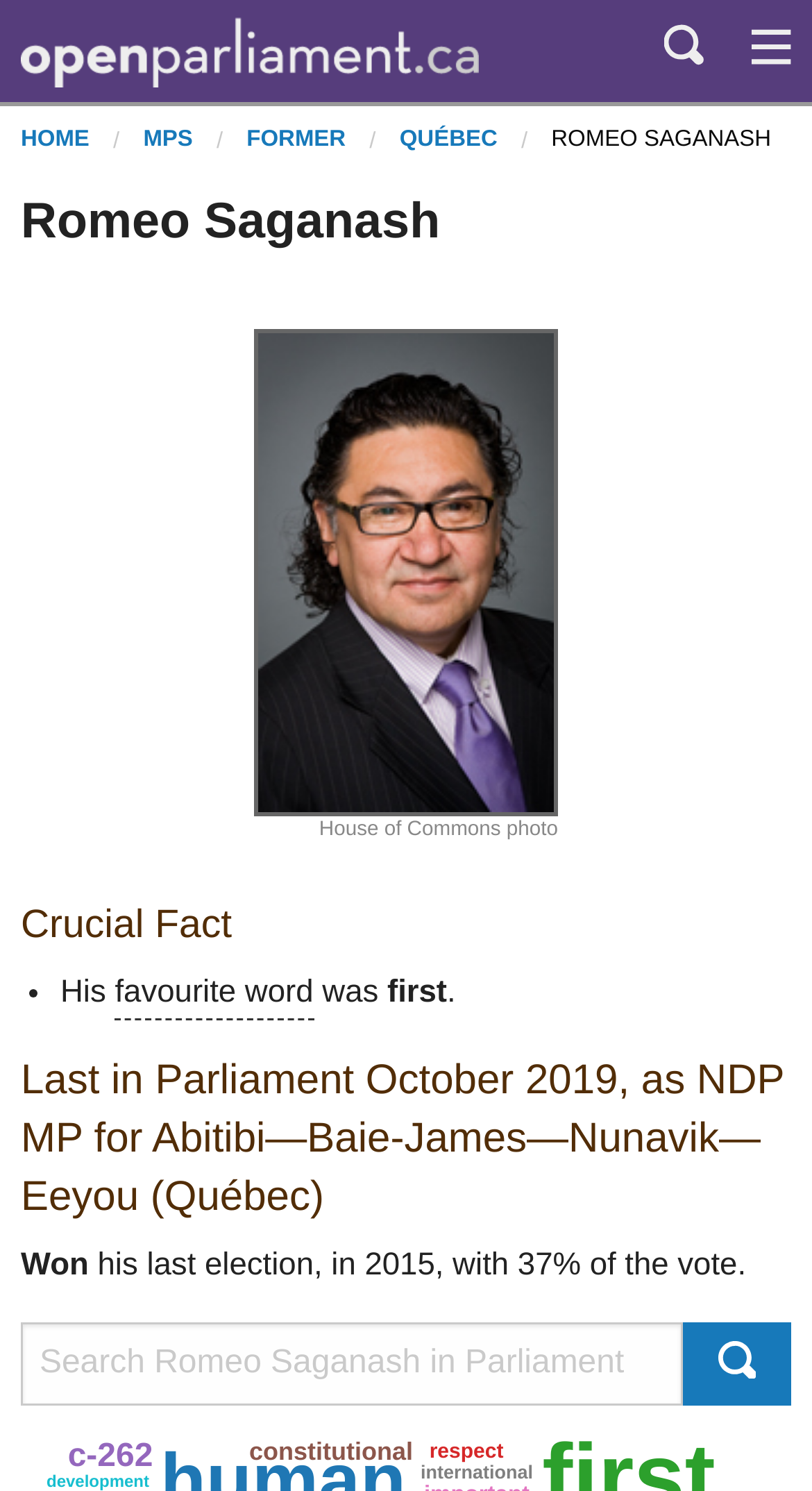Respond to the following question using a concise word or phrase: 
What is the name of the website?

openparliament.ca